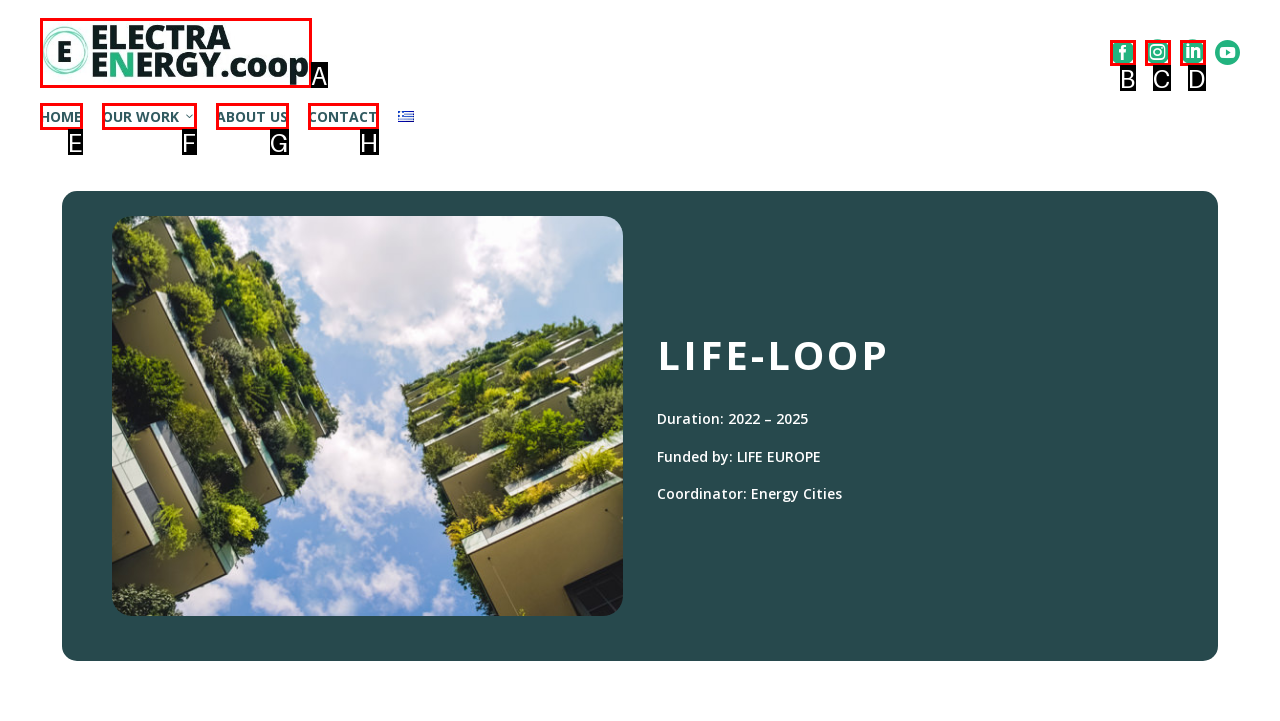Which HTML element matches the description: OUR WORK3?
Reply with the letter of the correct choice.

F